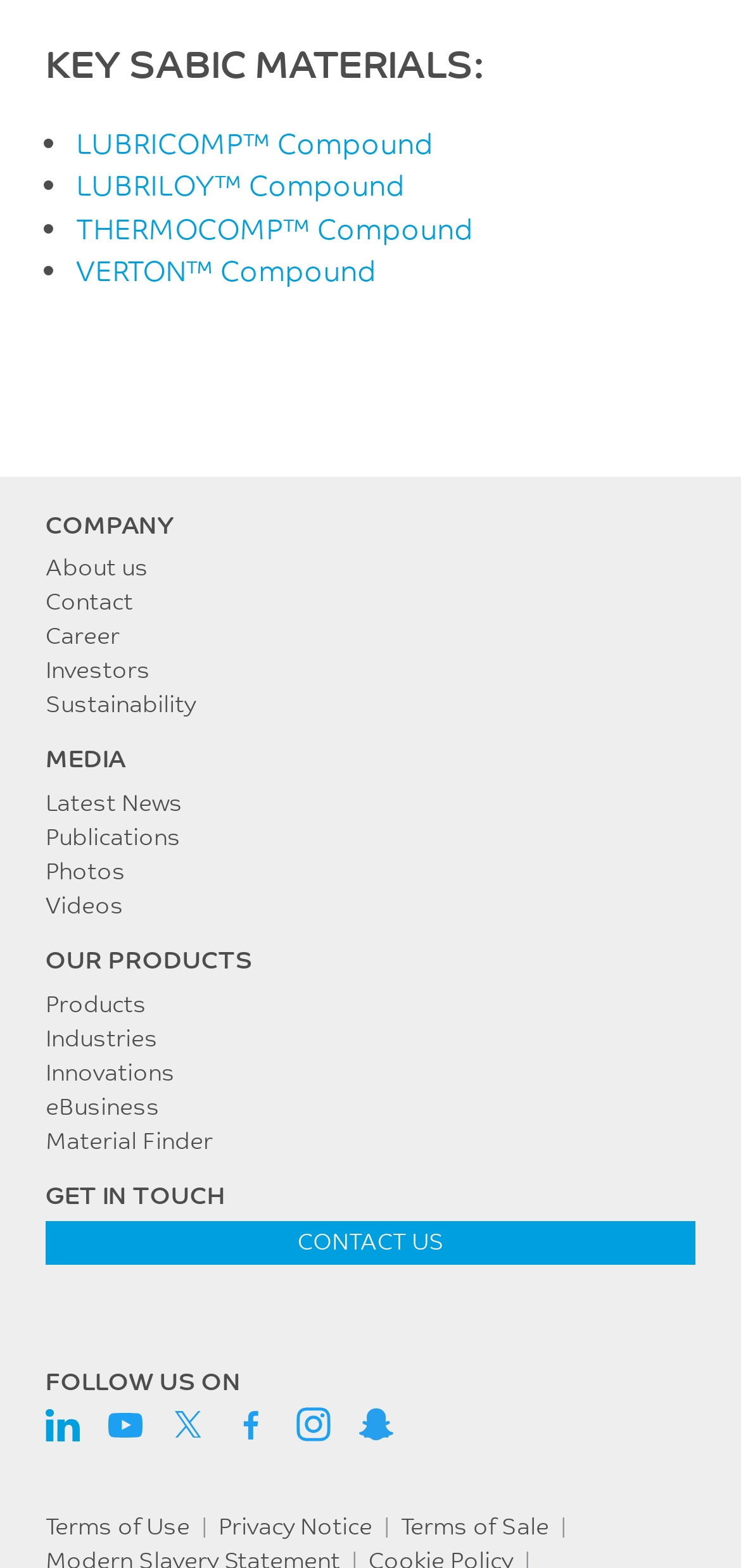What is the company section divided into?
We need a detailed and meticulous answer to the question.

The webpage has a heading 'COMPANY' followed by a list of links. These links are 'About us', 'Contact', 'Career', 'Investors', and 'Sustainability'. Therefore, the company section is divided into these five categories.